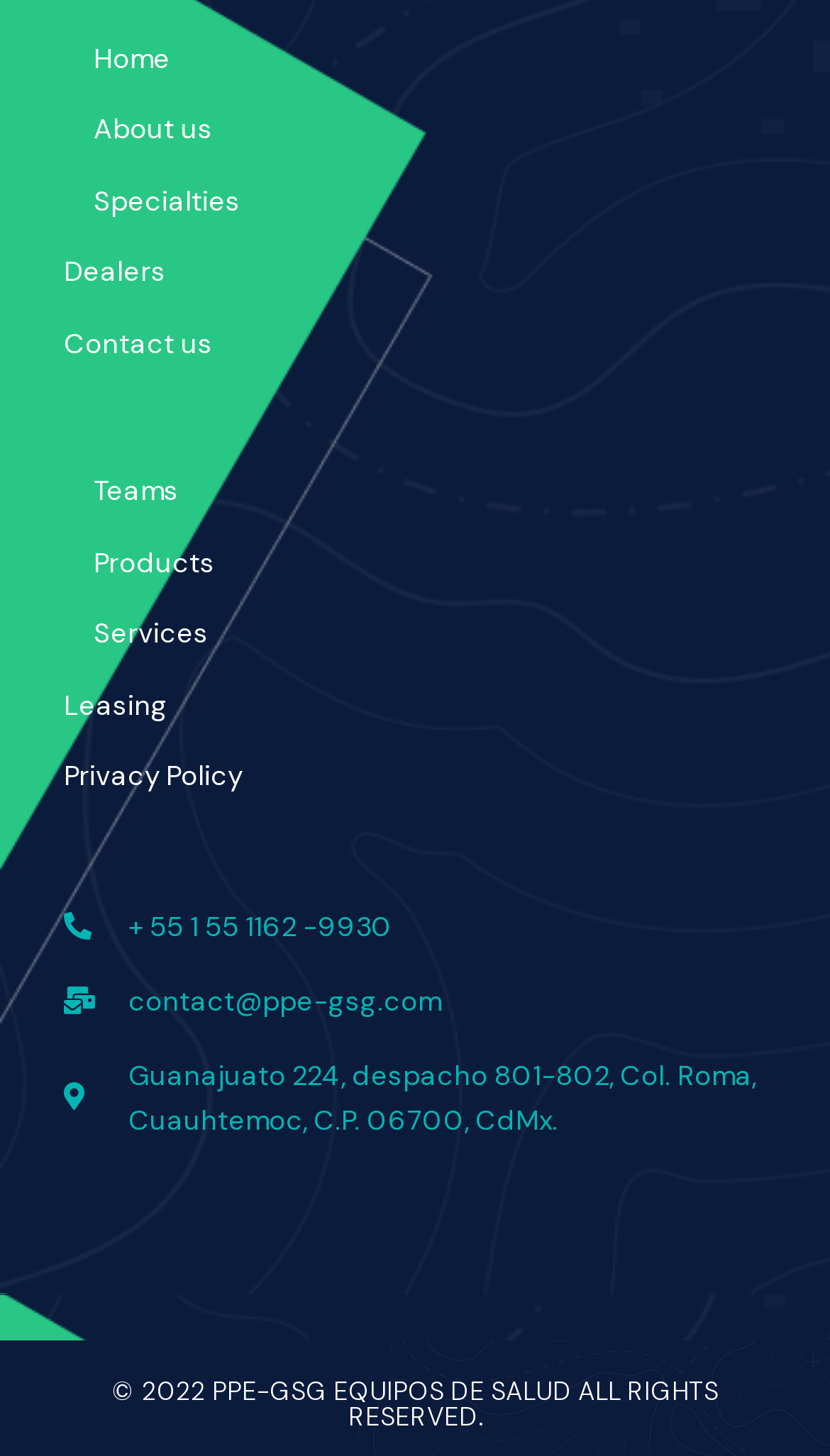Given the element description Teams, identify the bounding box coordinates for the UI element on the webpage screenshot. The format should be (top-left x, top-left y, bottom-right x, bottom-right y), with values between 0 and 1.

[0.077, 0.323, 0.923, 0.352]